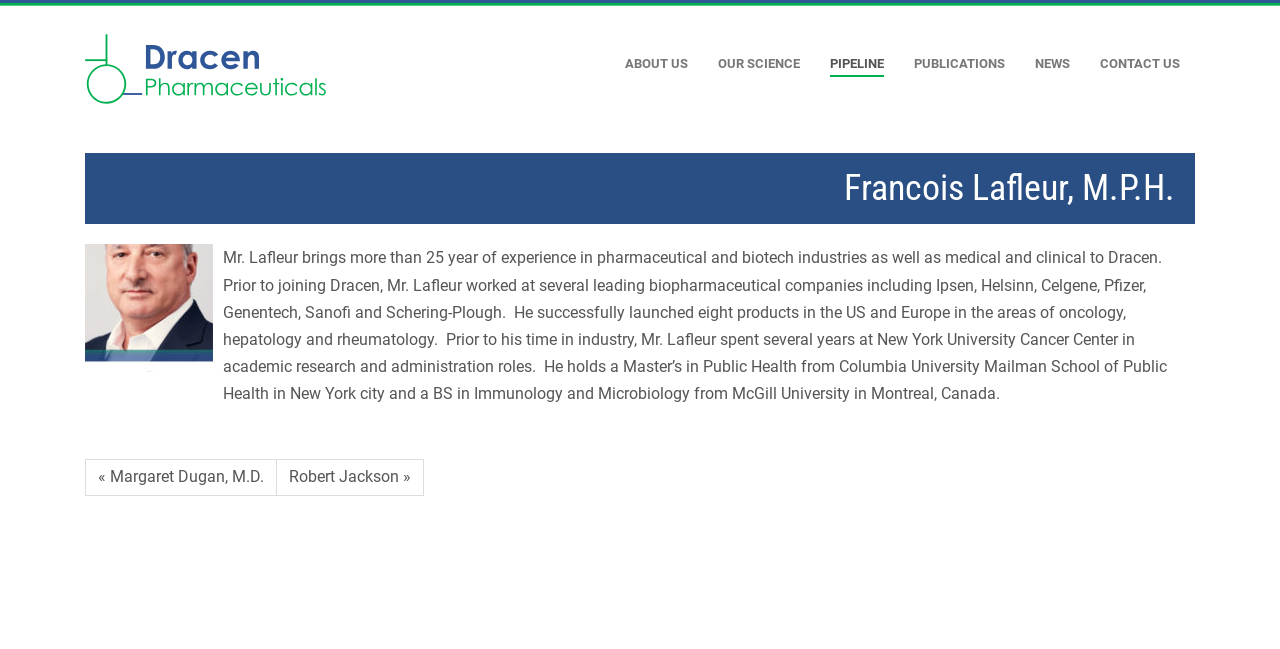Respond to the question below with a single word or phrase:
What is the degree held by Francois Lafleur?

Master’s in Public Health